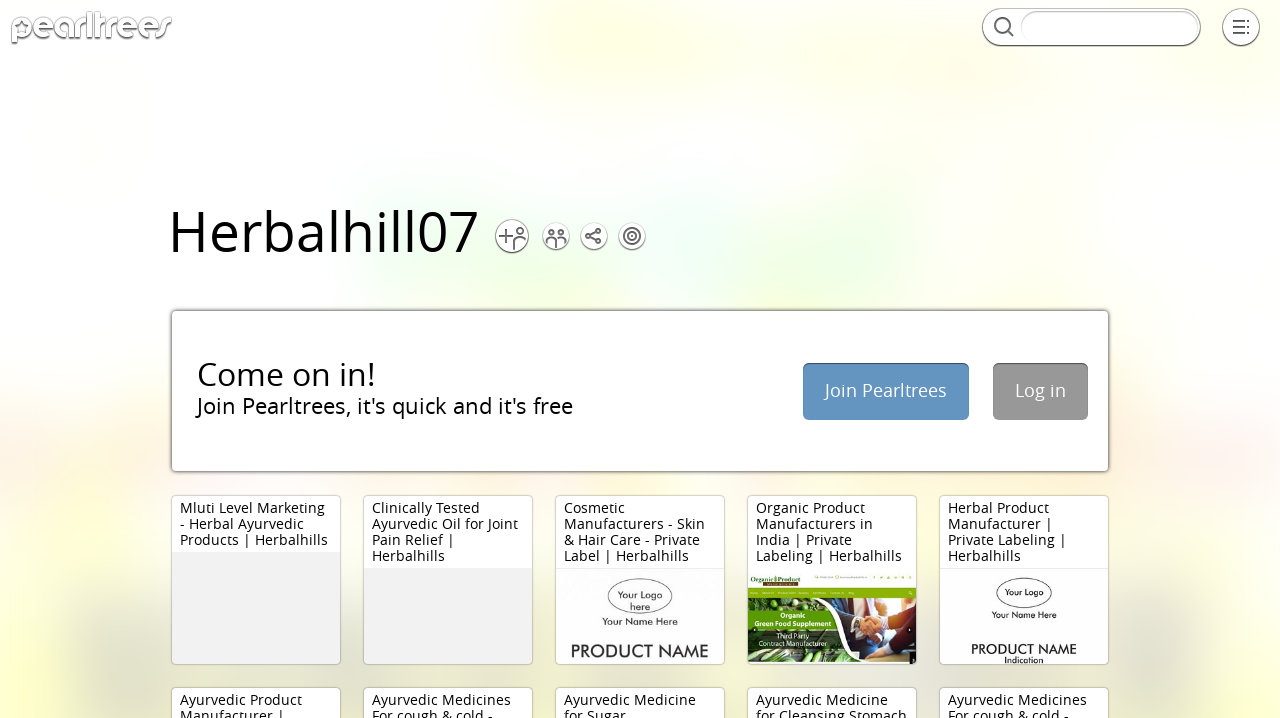Describe in detail what you see on the webpage.

The webpage appears to be a profile page for Herbal Hills on Pearltrees, a platform for discovering and sharing content. At the top right corner, there are three static text elements labeled "Related", "Popular", and "Trending", which are likely navigation options.

Below these options, a prominent static text element reads "Come on in!" and is positioned near the top left corner of the page. Further down, there are two static text elements, "Join Pearltrees" and "Log in", which are placed side by side near the top center of the page.

The main content of the page is divided into five sections, each with a static text element describing a product or service offered by Herbal Hills. These sections are arranged vertically, with the first one starting from the top left corner and the subsequent ones below it. The sections are titled "Mluti Level Marketing - Herbal Ayurvedic Products", "Clinically Tested Ayurvedic Oil for Joint Pain Relief", "Cosmetic Manufacturers - Skin & Hair Care - Private Label", "Organic Product Manufacturers in India | Private Labeling", and "Herbal Product Manufacturer | Private Labeling".

At the top right corner, there is a textbox and a button, which are likely used for searching or submitting a query.

Overall, the webpage appears to be a profile page for Herbal Hills, showcasing their products and services related to Ayurvedic and herbal products.